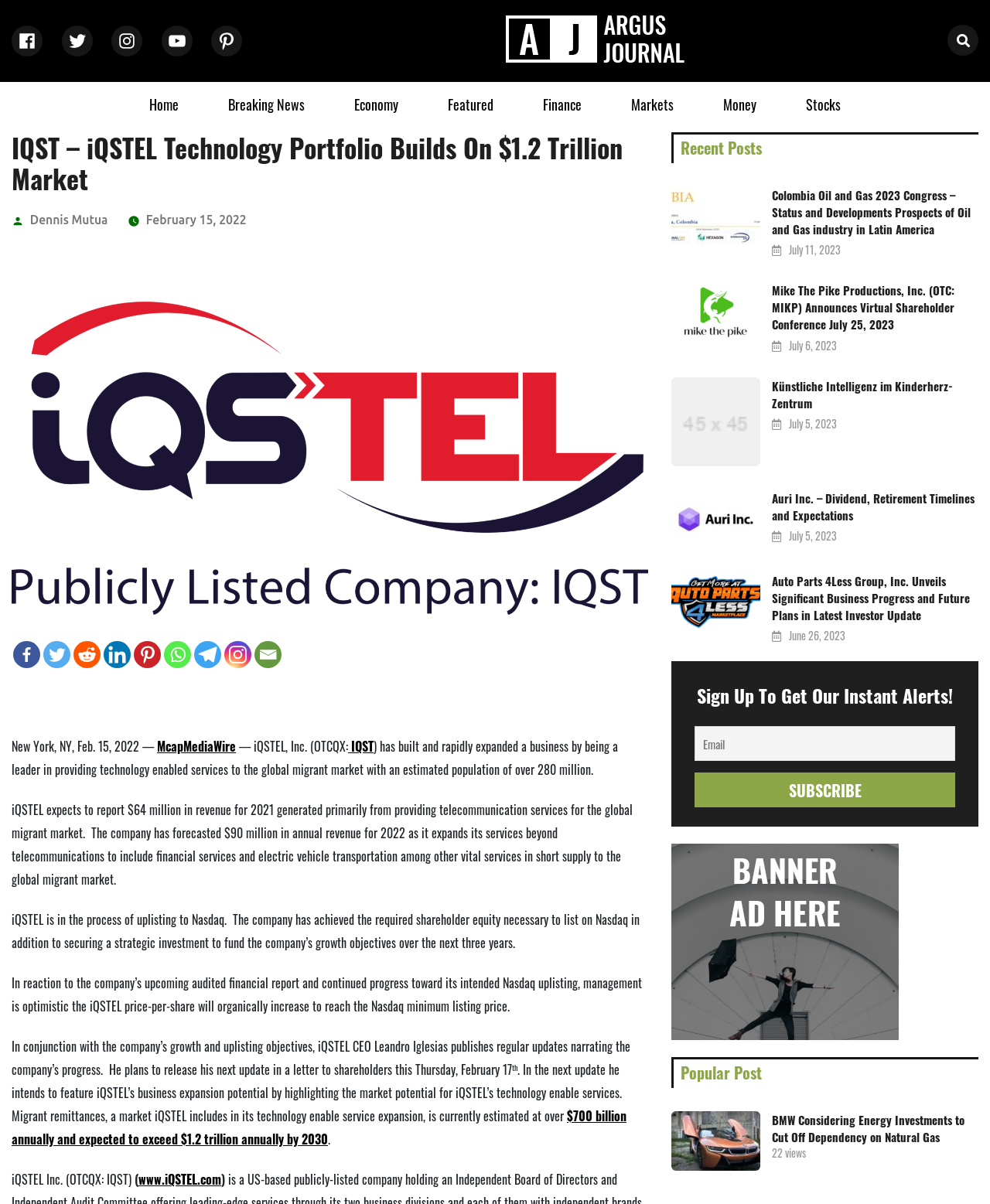Generate the text of the webpage's primary heading.

IQST – iQSTEL Technology Portfolio Builds On $1.2 Trillion Market